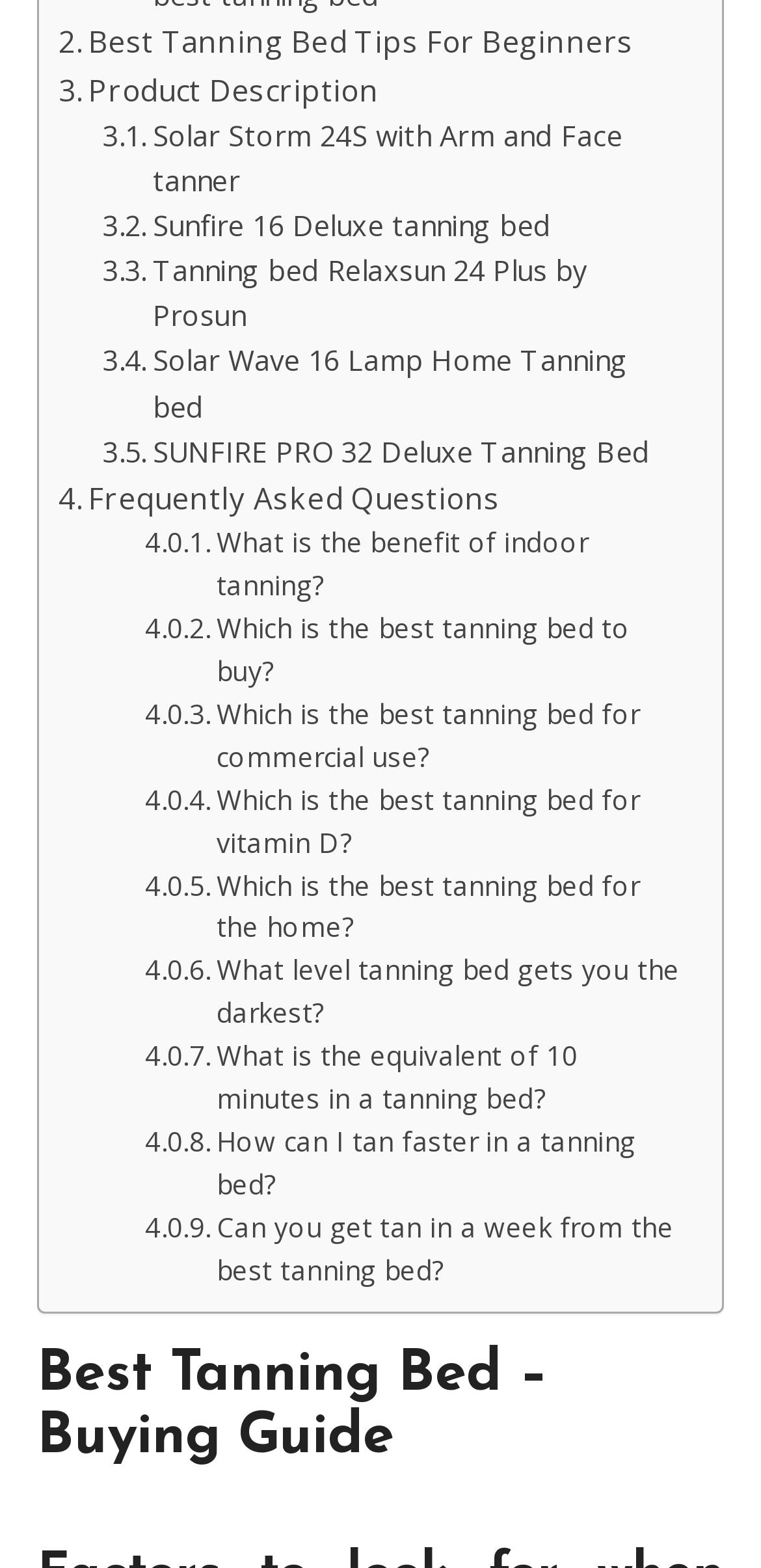Determine the bounding box coordinates of the clickable region to execute the instruction: "Read the product description". The coordinates should be four float numbers between 0 and 1, denoted as [left, top, right, bottom].

[0.077, 0.042, 0.498, 0.072]